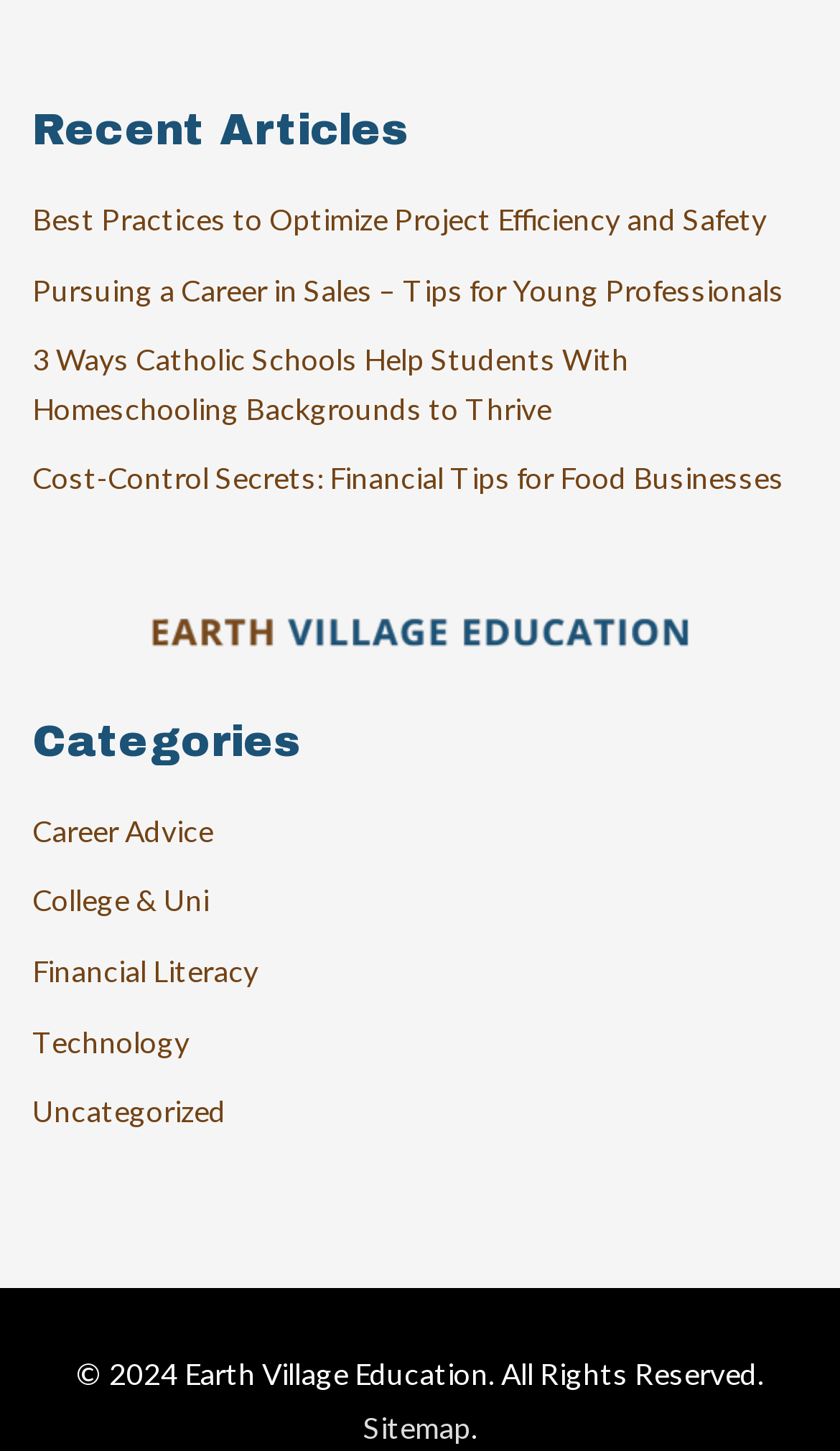Determine the bounding box coordinates of the clickable element necessary to fulfill the instruction: "visit career advice page". Provide the coordinates as four float numbers within the 0 to 1 range, i.e., [left, top, right, bottom].

[0.038, 0.559, 0.254, 0.585]